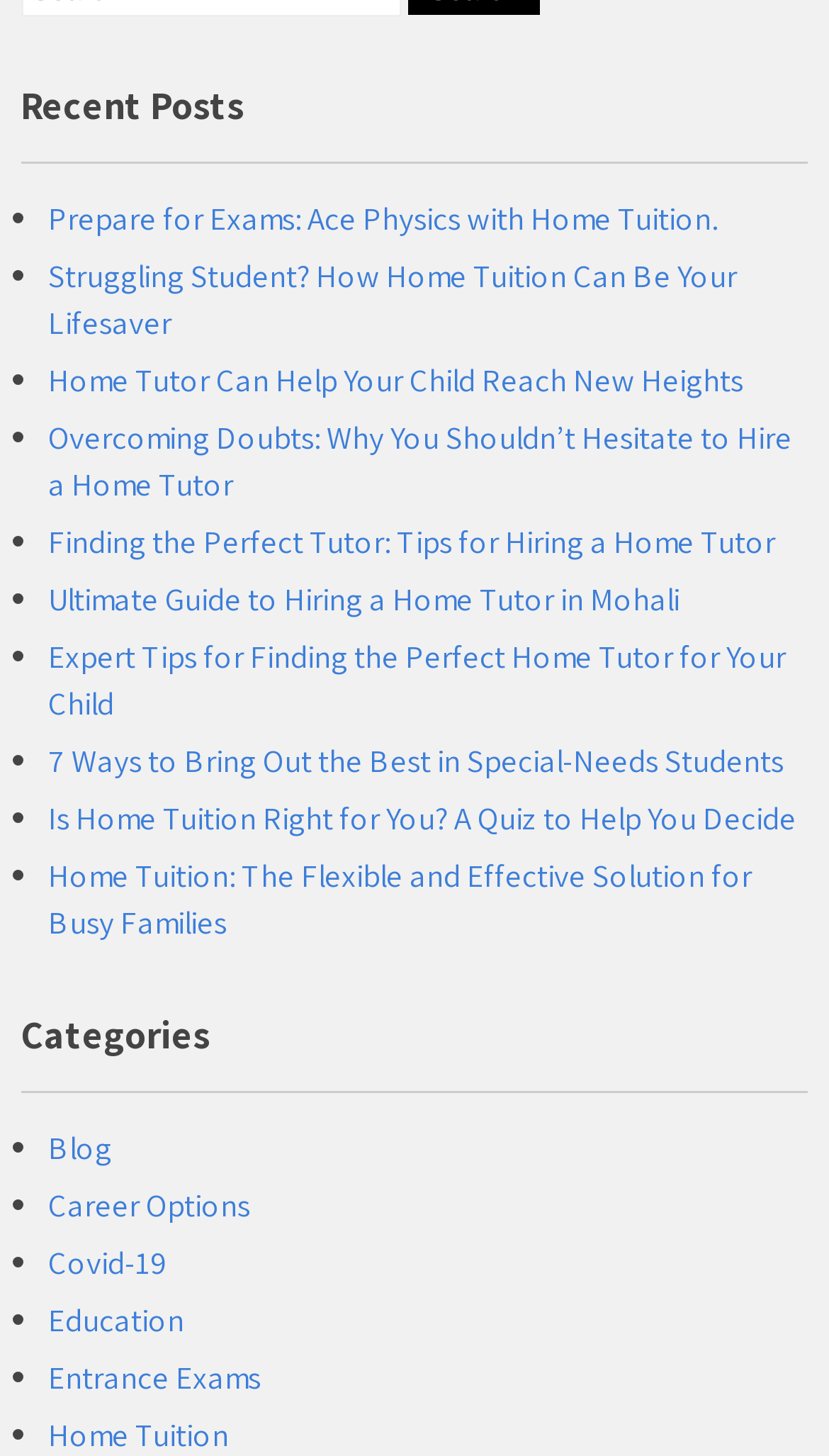What is the topic of the post '7 Ways to Bring Out the Best in Special-Needs Students'?
Examine the webpage screenshot and provide an in-depth answer to the question.

The post '7 Ways to Bring Out the Best in Special-Needs Students' is about special-needs students, and it provides tips and advice on how to bring out the best in them.